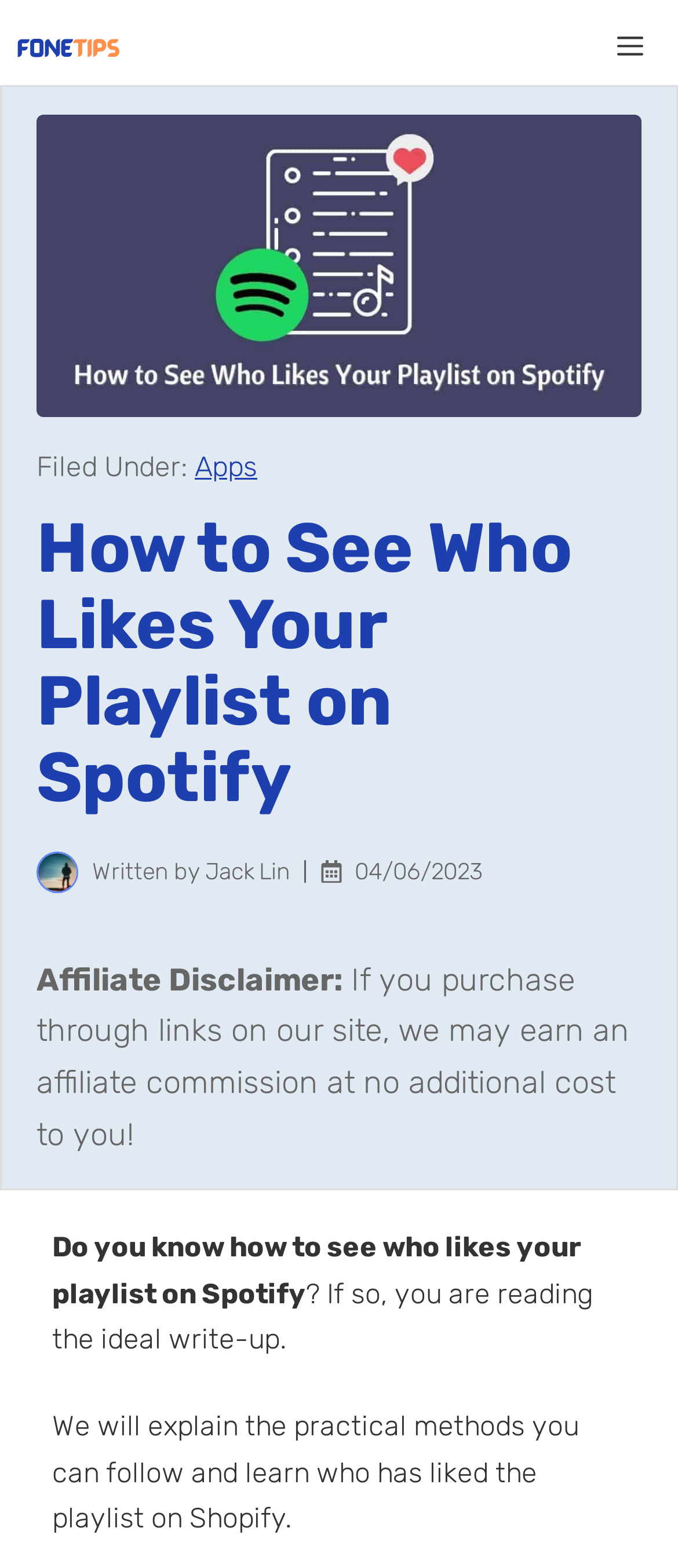What is the date of the article?
Could you answer the question with a detailed and thorough explanation?

The date of the article can be found below the author's name, where it says '04/06/2023'.